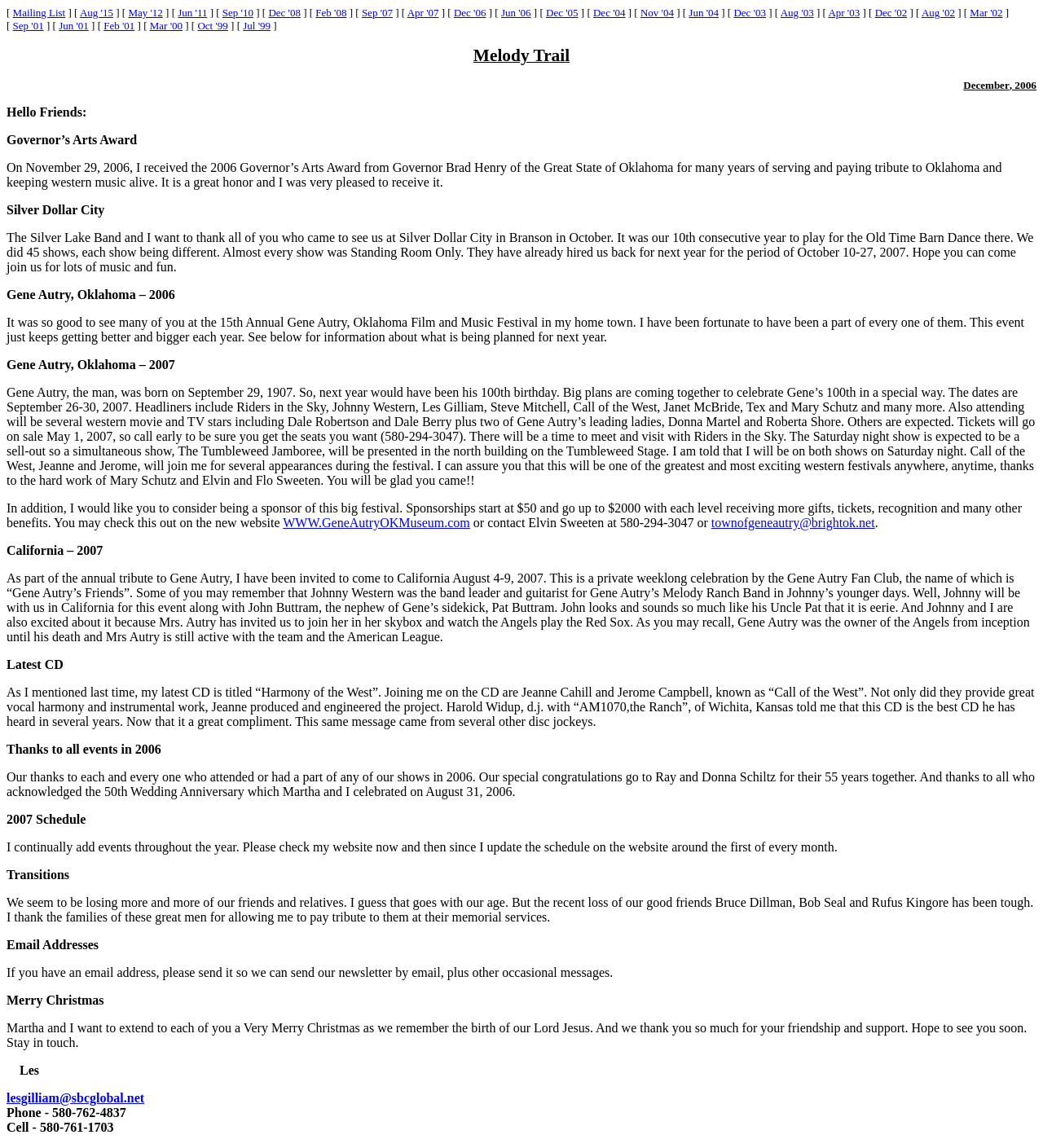Using the provided element description: "including a revival", determine the bounding box coordinates of the corresponding UI element in the screenshot.

None